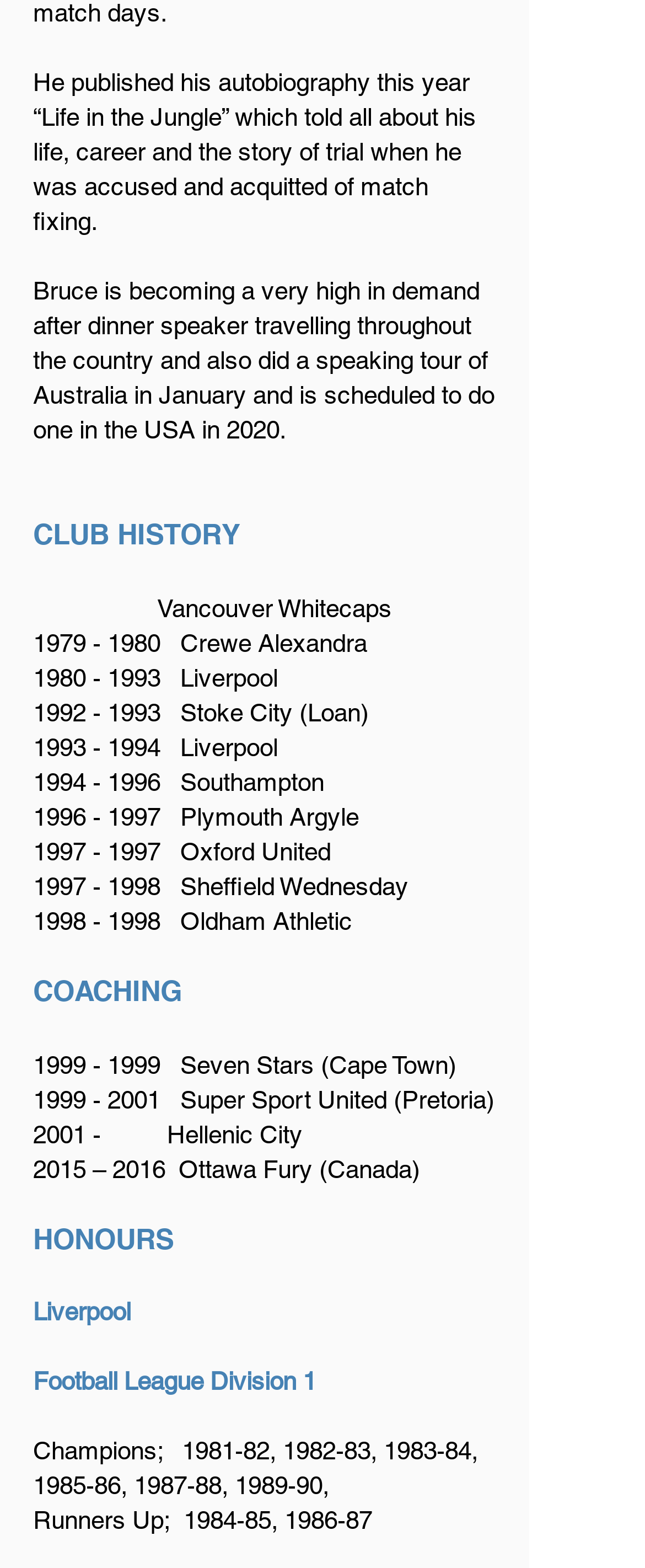Please determine the bounding box coordinates of the element to click in order to execute the following instruction: "Click the link to 1999 - 1999". The coordinates should be four float numbers between 0 and 1, specified as [left, top, right, bottom].

[0.051, 0.67, 0.249, 0.688]